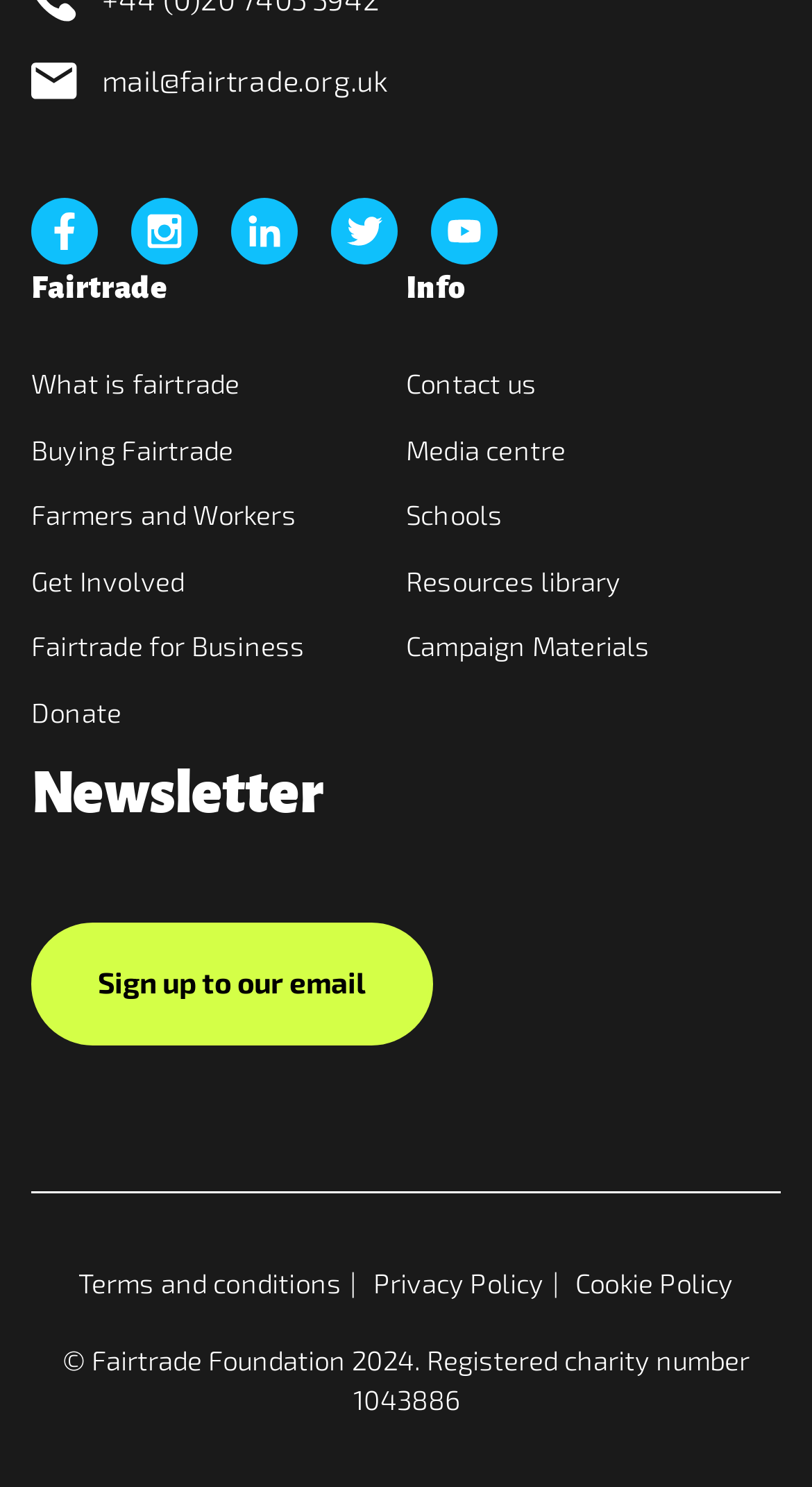Please indicate the bounding box coordinates of the element's region to be clicked to achieve the instruction: "View Fairtrade for Business". Provide the coordinates as four float numbers between 0 and 1, i.e., [left, top, right, bottom].

[0.038, 0.423, 0.375, 0.445]